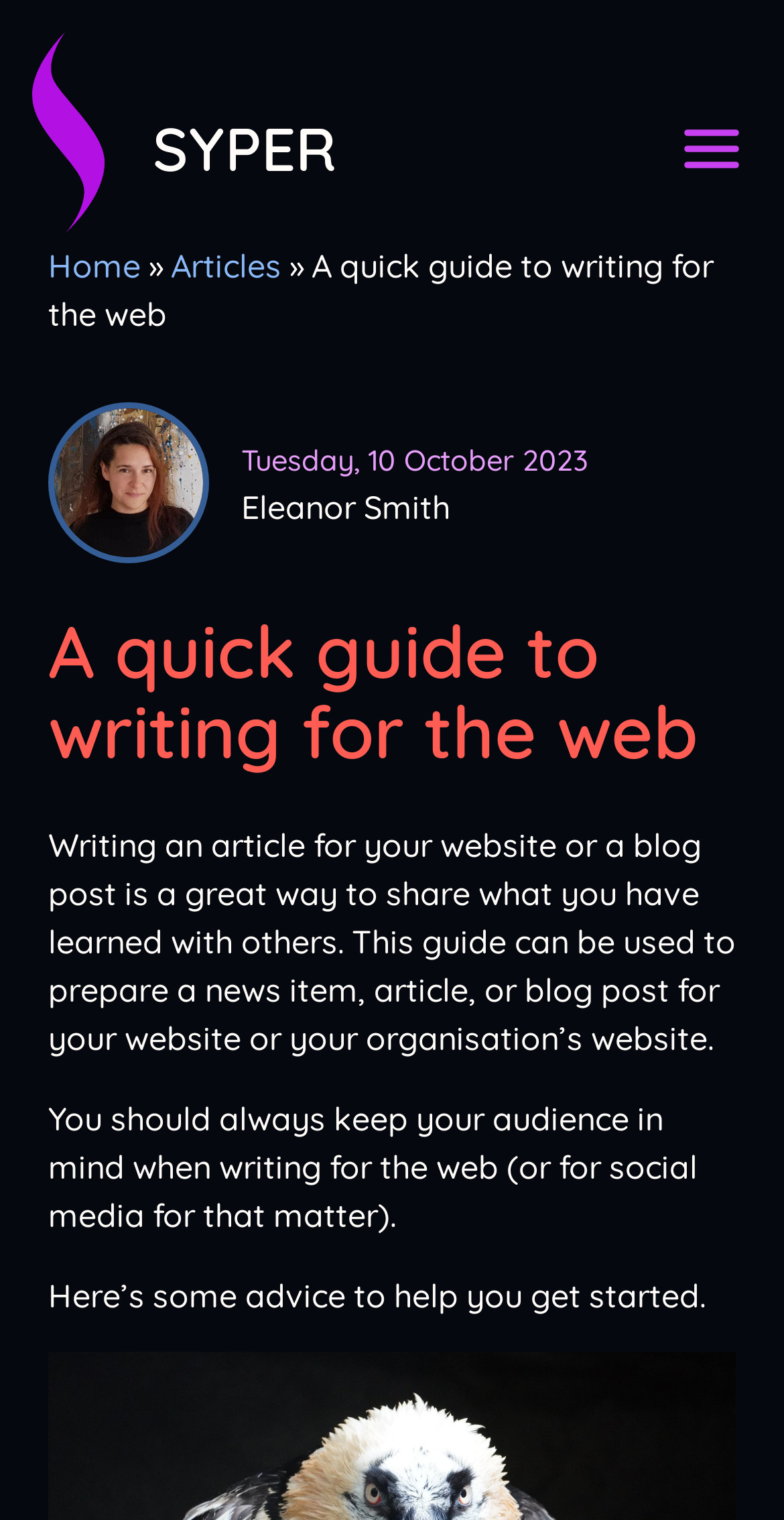Can you identify and provide the main heading of the webpage?

A quick guide to writing for the web